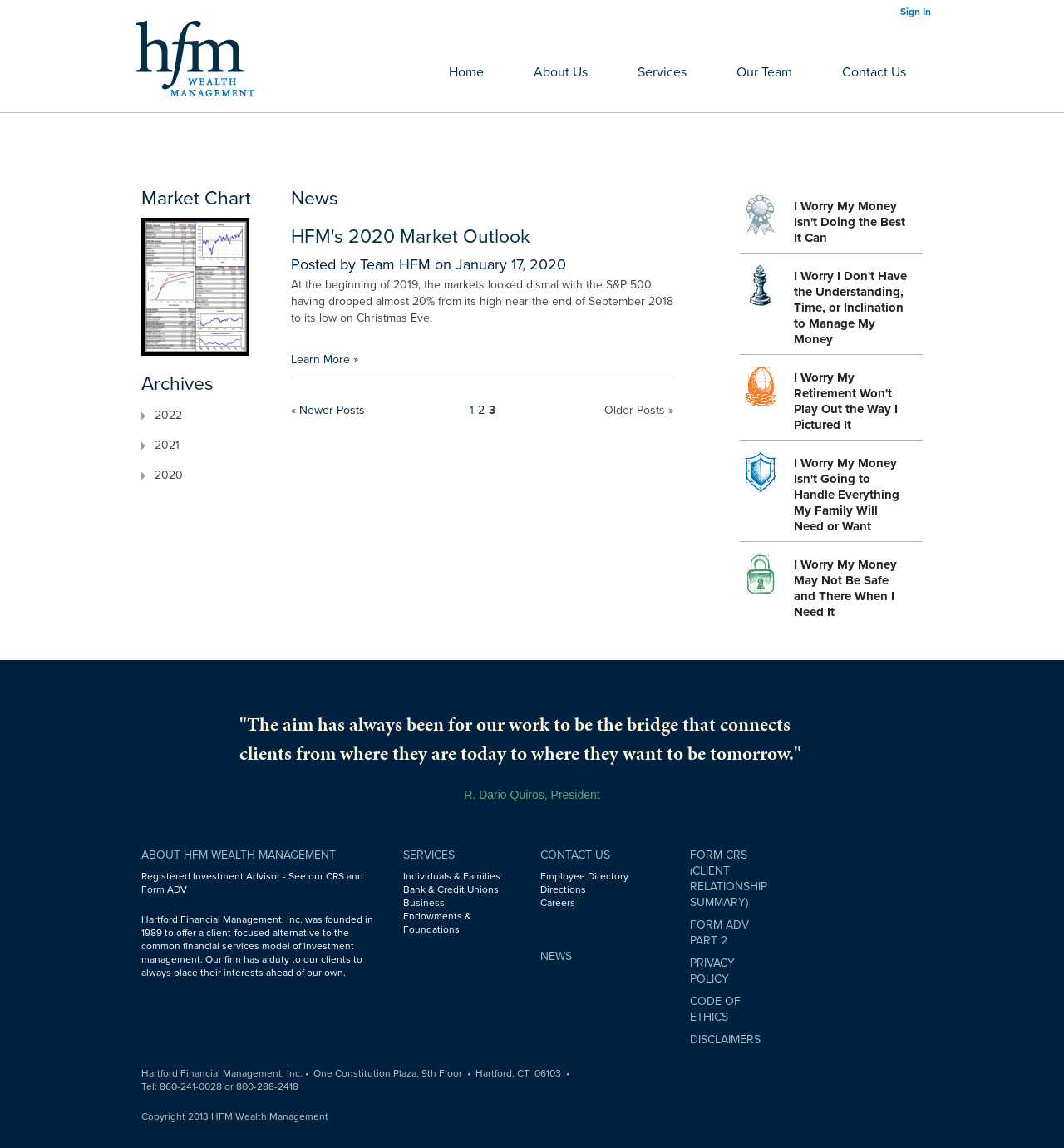Locate the bounding box coordinates of the segment that needs to be clicked to meet this instruction: "Search for a thesis".

None